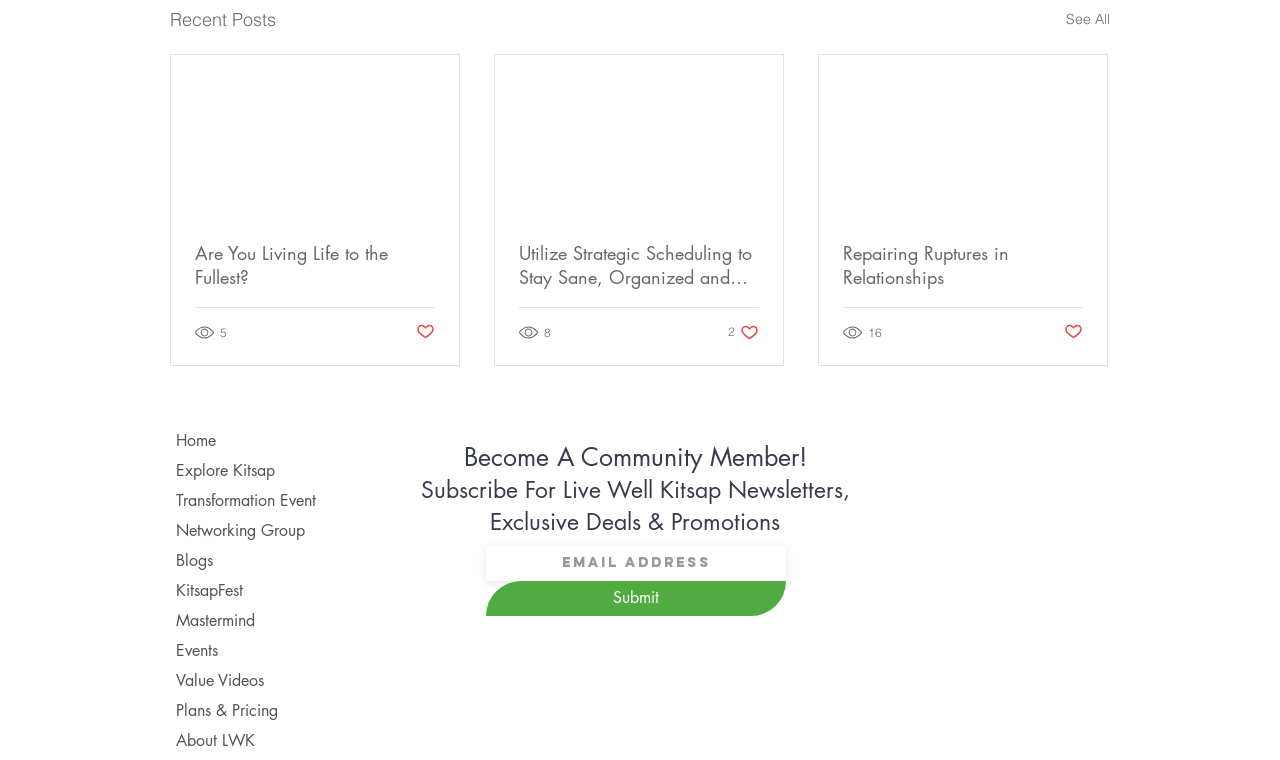Determine the bounding box coordinates of the target area to click to execute the following instruction: "Click on the 'Post not marked as liked' button."

[0.325, 0.423, 0.34, 0.451]